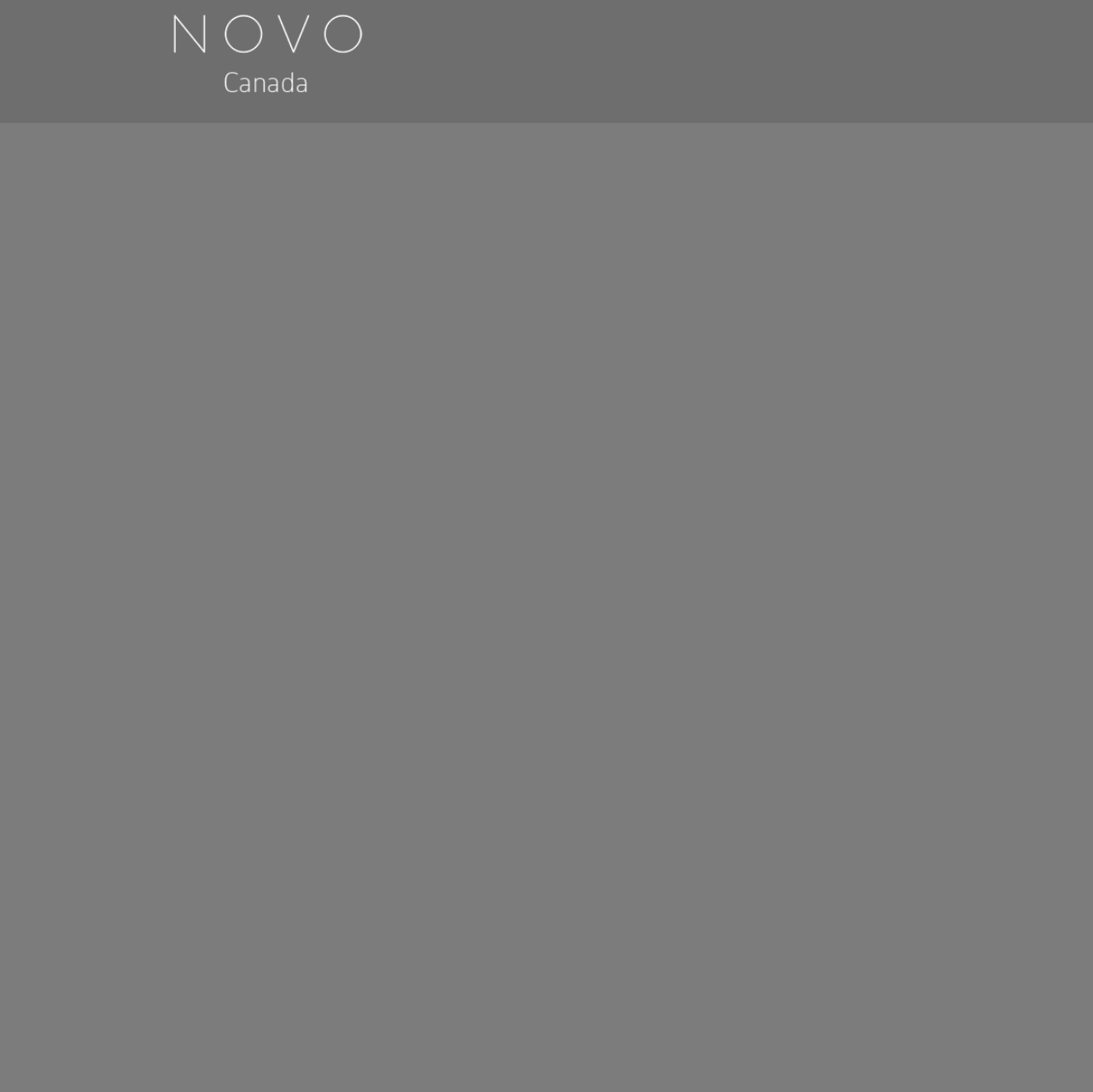What is the name of the band?
Please use the image to deliver a detailed and complete answer.

The name of the band can be found in the heading element at the top of the webpage, which reads 'Novo Canada'.